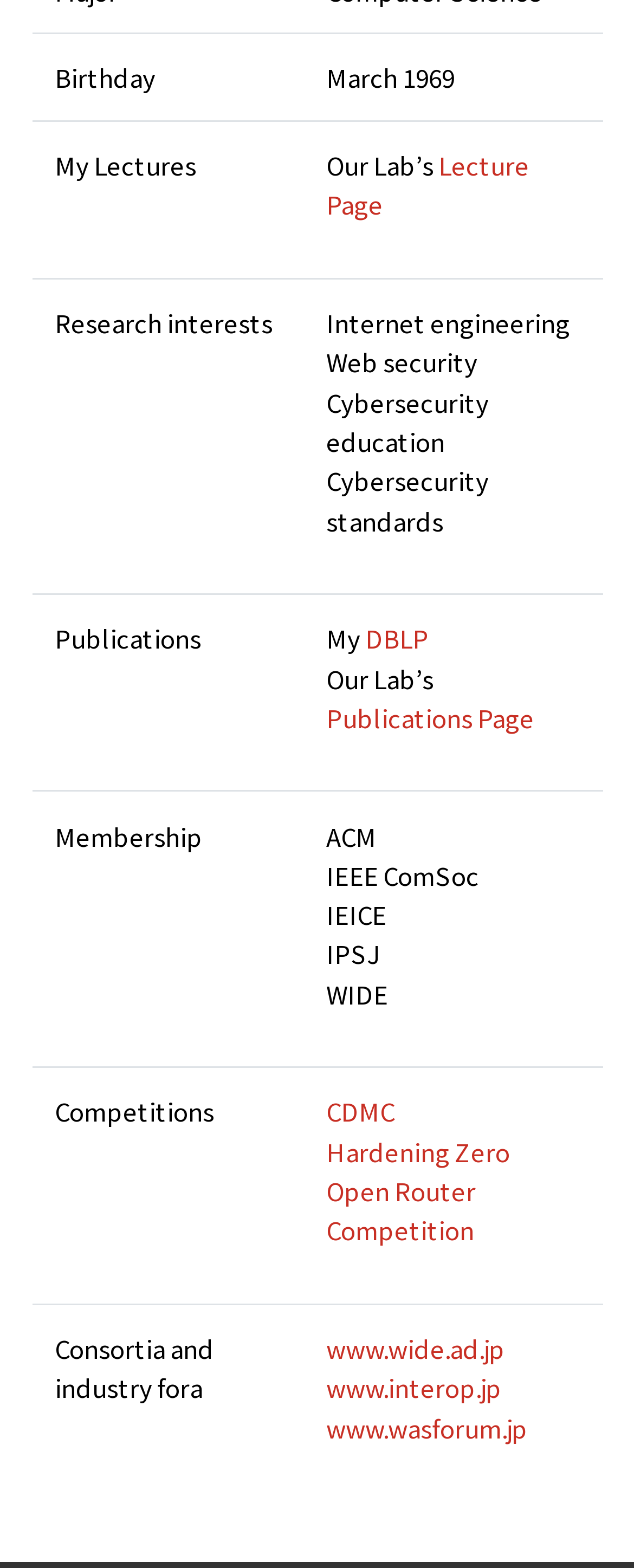How many membership organizations is the researcher a part of?
Respond to the question with a single word or phrase according to the image.

5